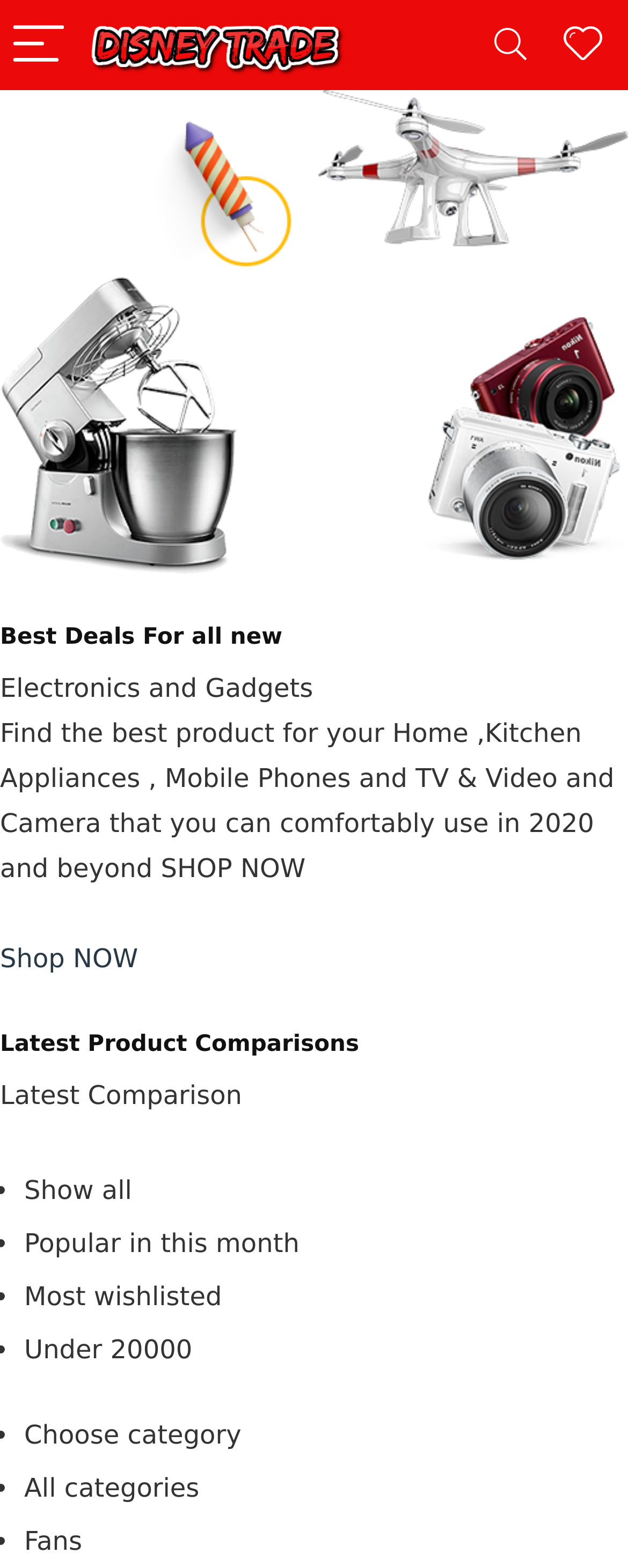What is the last product category listed?
Look at the image and construct a detailed response to the question.

The last product category listed is 'Fans', which is indicated by the StaticText element with bounding box coordinates [0.038, 0.973, 0.131, 0.992].